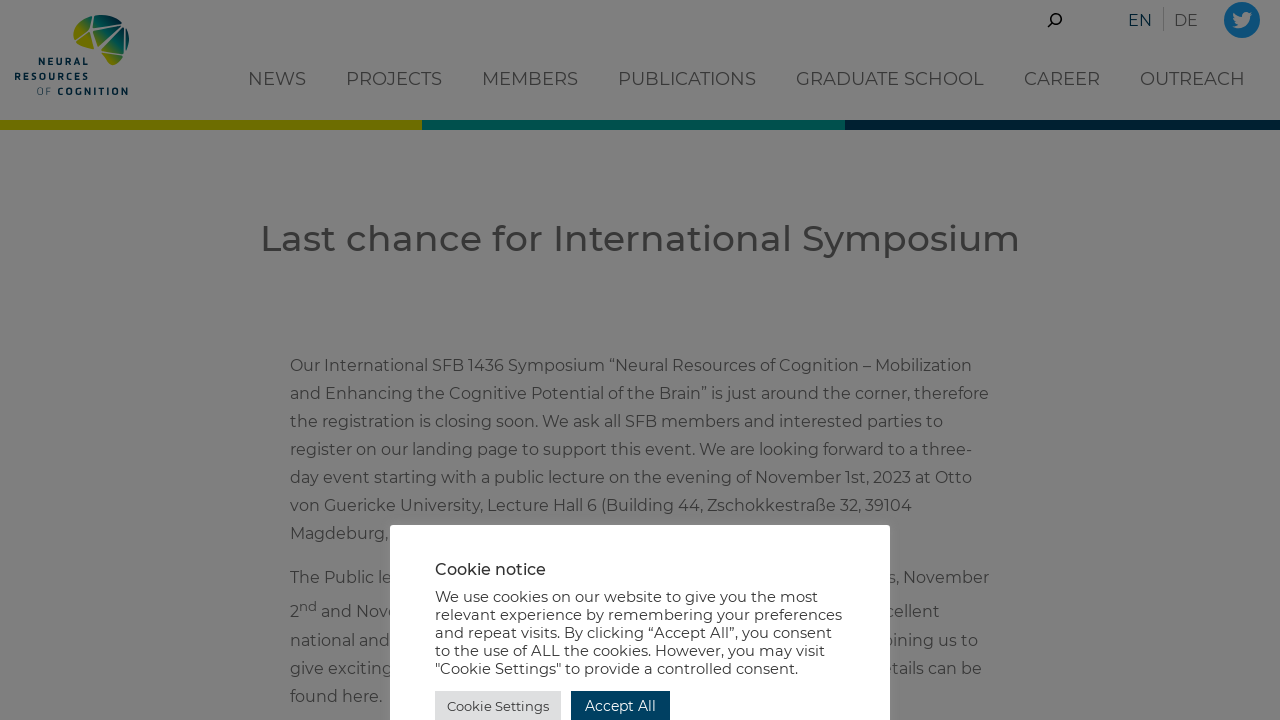Using the description "Twitter Account SFB1436", locate and provide the bounding box of the UI element.

[0.956, 0.003, 0.984, 0.053]